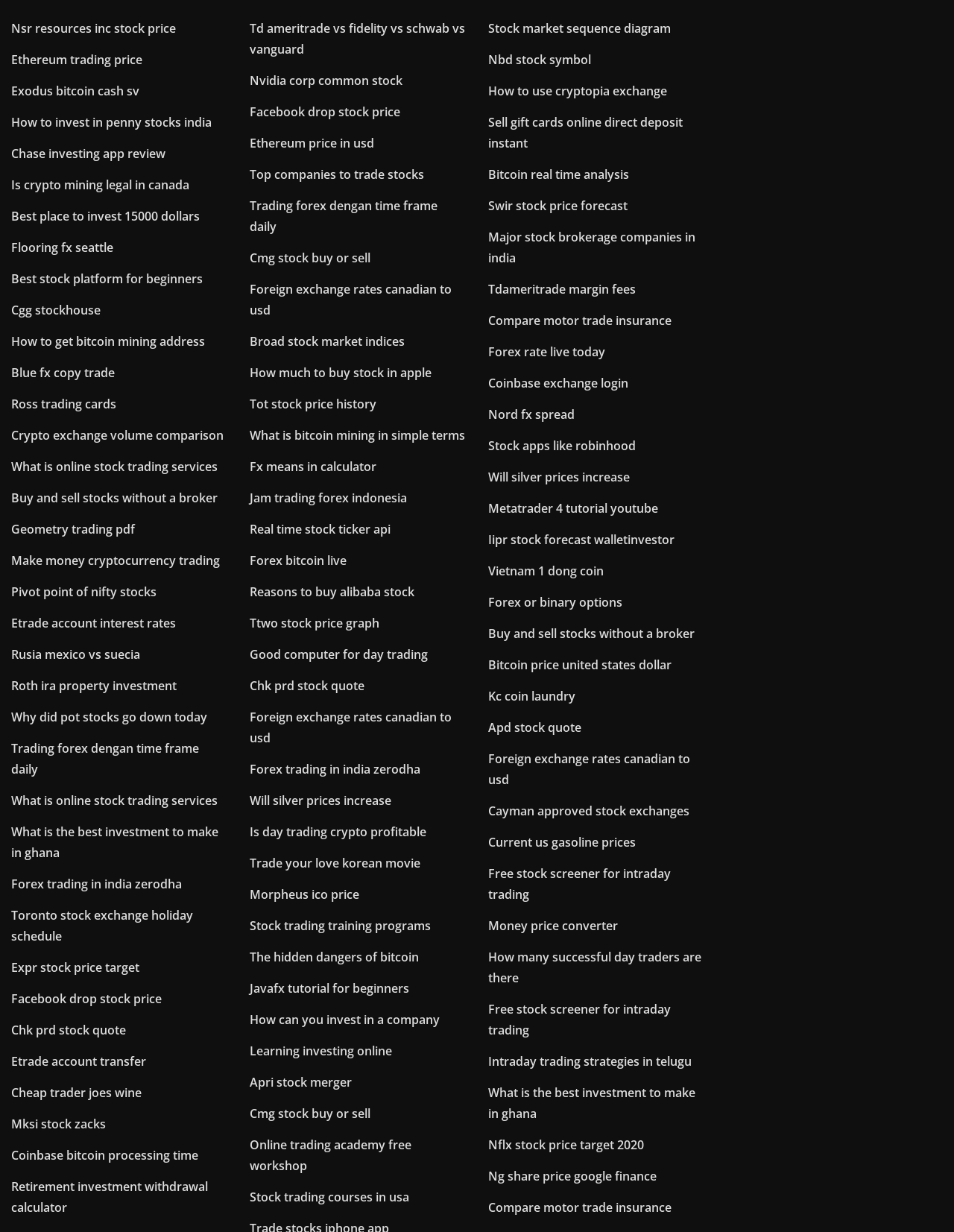Determine the bounding box coordinates (top-left x, top-left y, bottom-right x, bottom-right y) of the UI element described in the following text: Pivot point of nifty stocks

[0.012, 0.474, 0.164, 0.487]